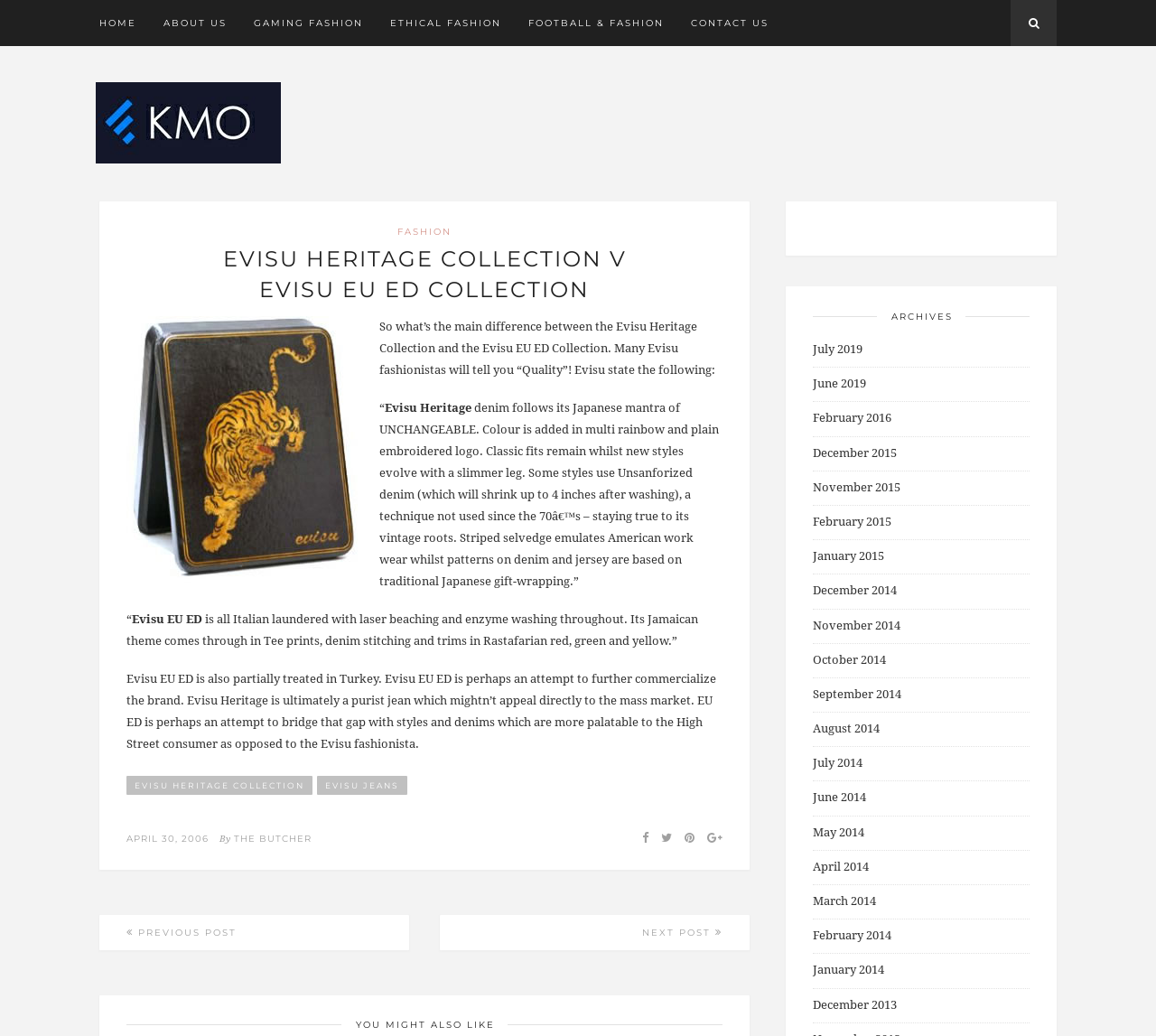What is the category of the 'GAMING FASHION' link?
Look at the image and answer the question using a single word or phrase.

Fashion